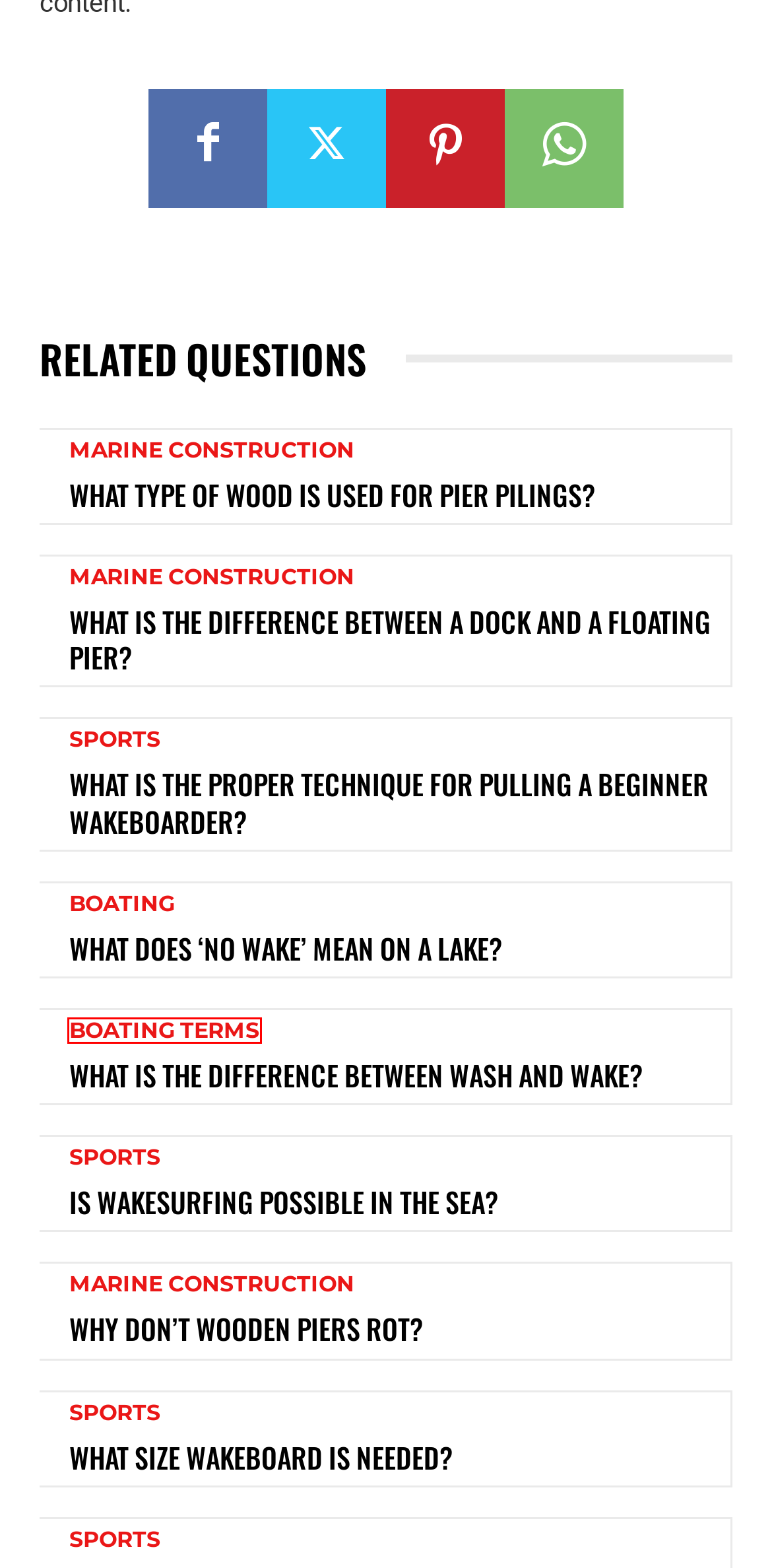Provided is a screenshot of a webpage with a red bounding box around an element. Select the most accurate webpage description for the page that appears after clicking the highlighted element. Here are the candidates:
A. Is wakesurfing possible in the sea? - BoatingWorld
B. What is the difference between a dock and a floating pier? - BoatingWorld
C. Tackle Your Catch-and-Release Adventures with These 6 Tips - BoatingWorld
D. 2023 SeaVee 340z Review - BoatingWorld
E. Sports - BoatingWorld
F. What size wakeboard is needed? - BoatingWorld
G. Kayak Safety: How to Stay Safe on the Water - BoatingWorld
H. Boating Terms - BoatingWorld

H